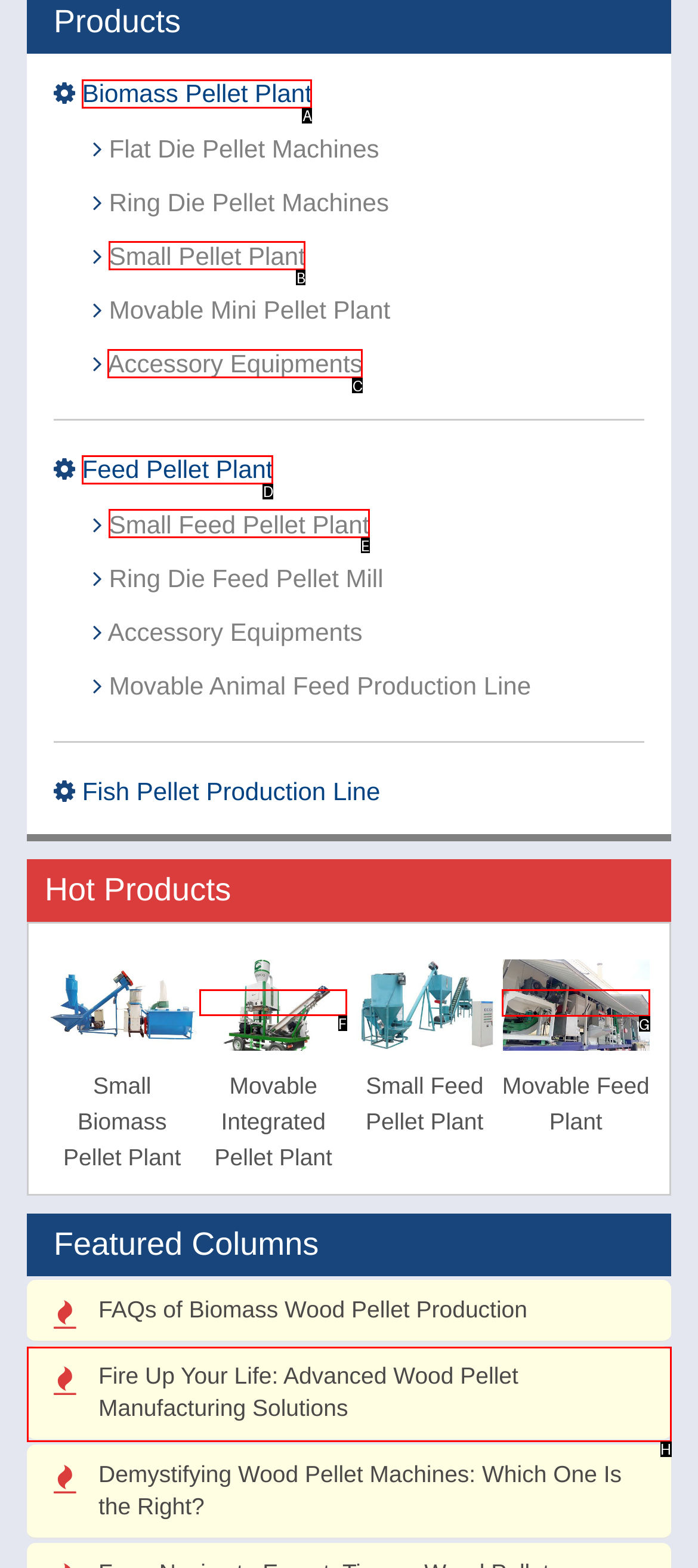Tell me which one HTML element you should click to complete the following task: Learn about Movable Integerated Wood Pellet Plant for Mini Production
Answer with the option's letter from the given choices directly.

F